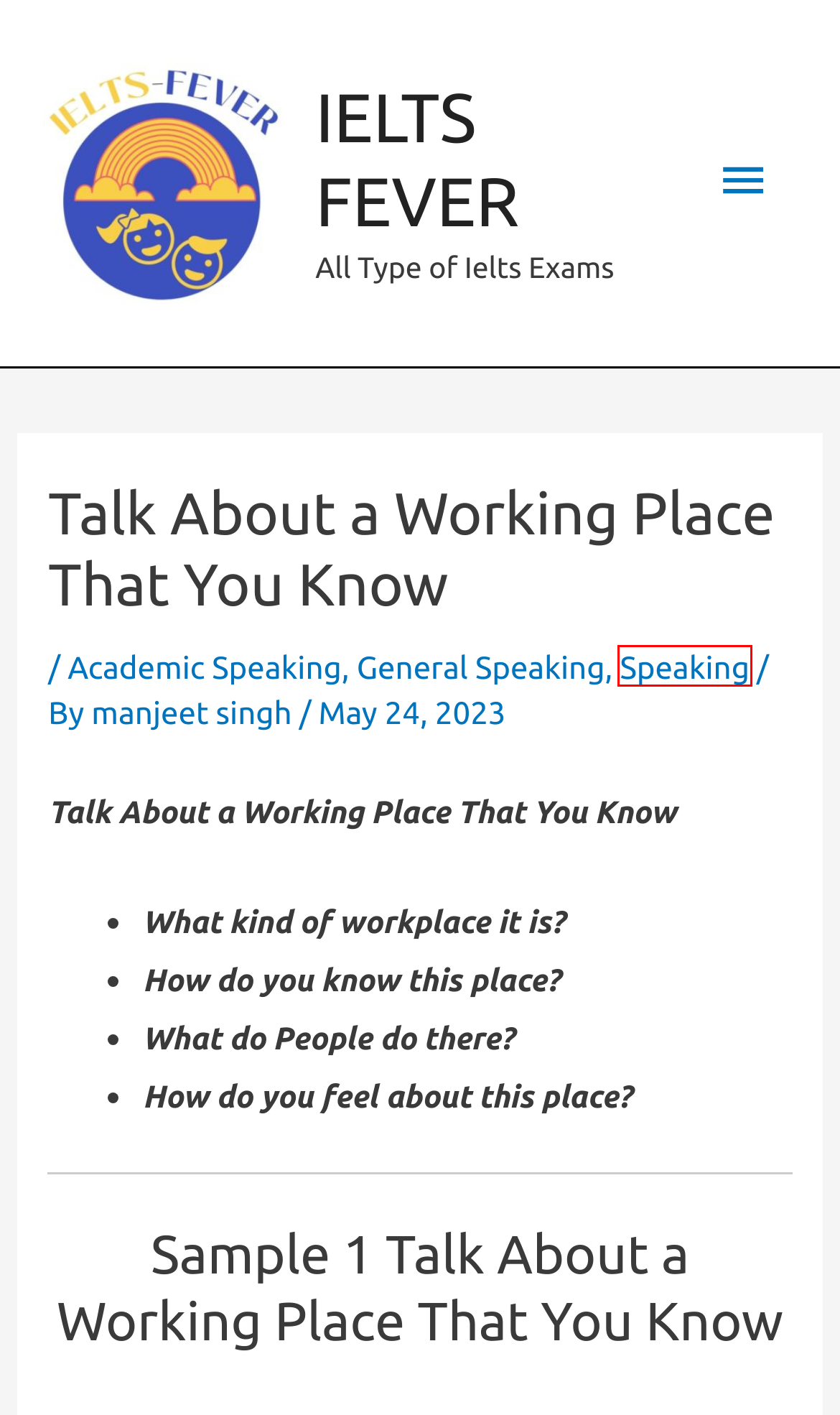Provided is a screenshot of a webpage with a red bounding box around an element. Select the most accurate webpage description for the page that appears after clicking the highlighted element. Here are the candidates:
A. Academic Reading Archives - IELTS FEVER
B. manjeet singh, Author at IELTS FEVER
C. Speaking Archives - IELTS FEVER
D. Describe a Place Away from Your Home and You Want to Visit in The Future - IELTS FEVER
E. IELTS FEVER - All Type of Ielts Exams
F. Reading Archives - IELTS FEVER
G. General Speaking Archives - IELTS FEVER
H. Academic Speaking Archives - IELTS FEVER

C